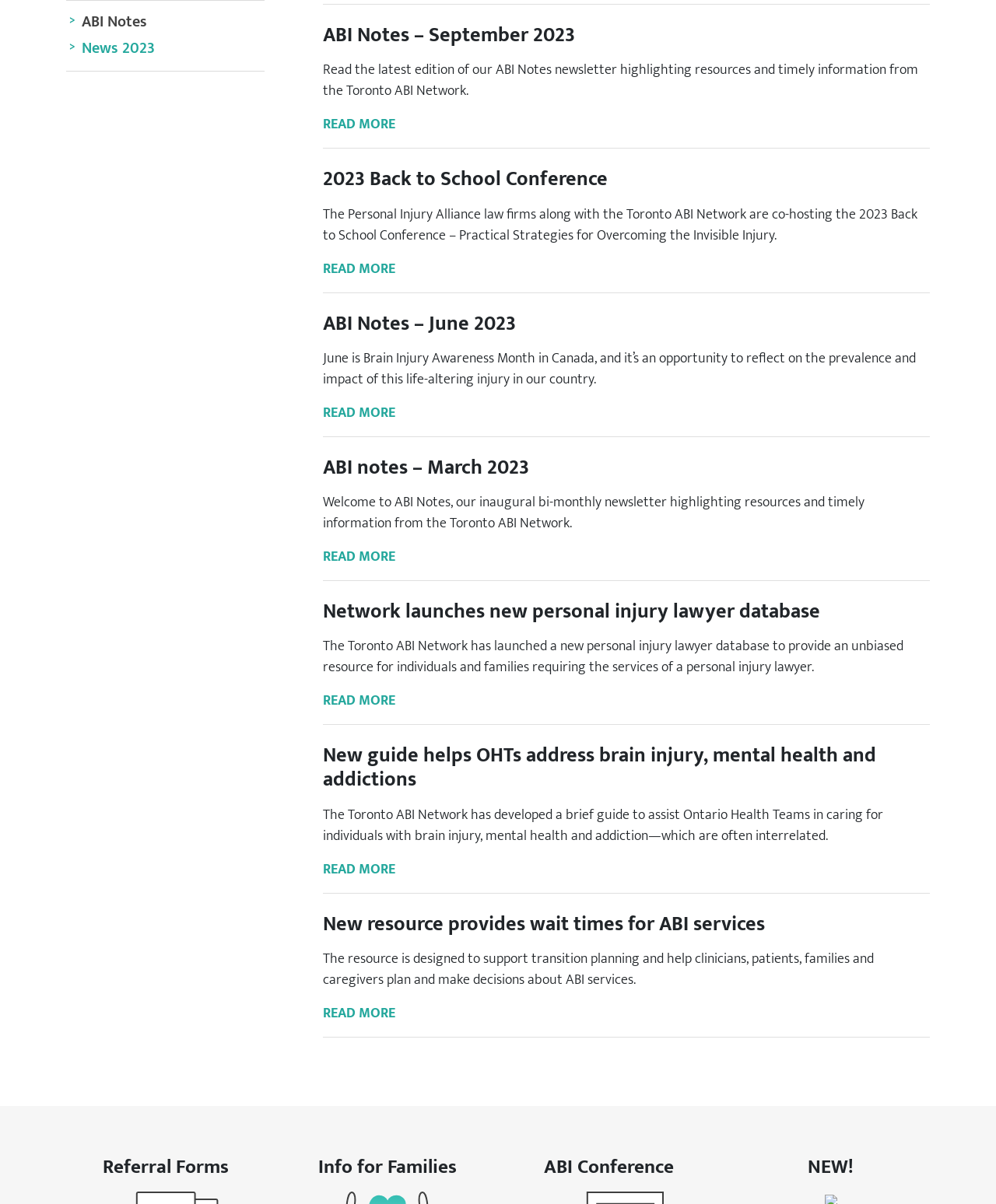Extract the bounding box coordinates for the HTML element that matches this description: "Terms". The coordinates should be four float numbers between 0 and 1, i.e., [left, top, right, bottom].

None